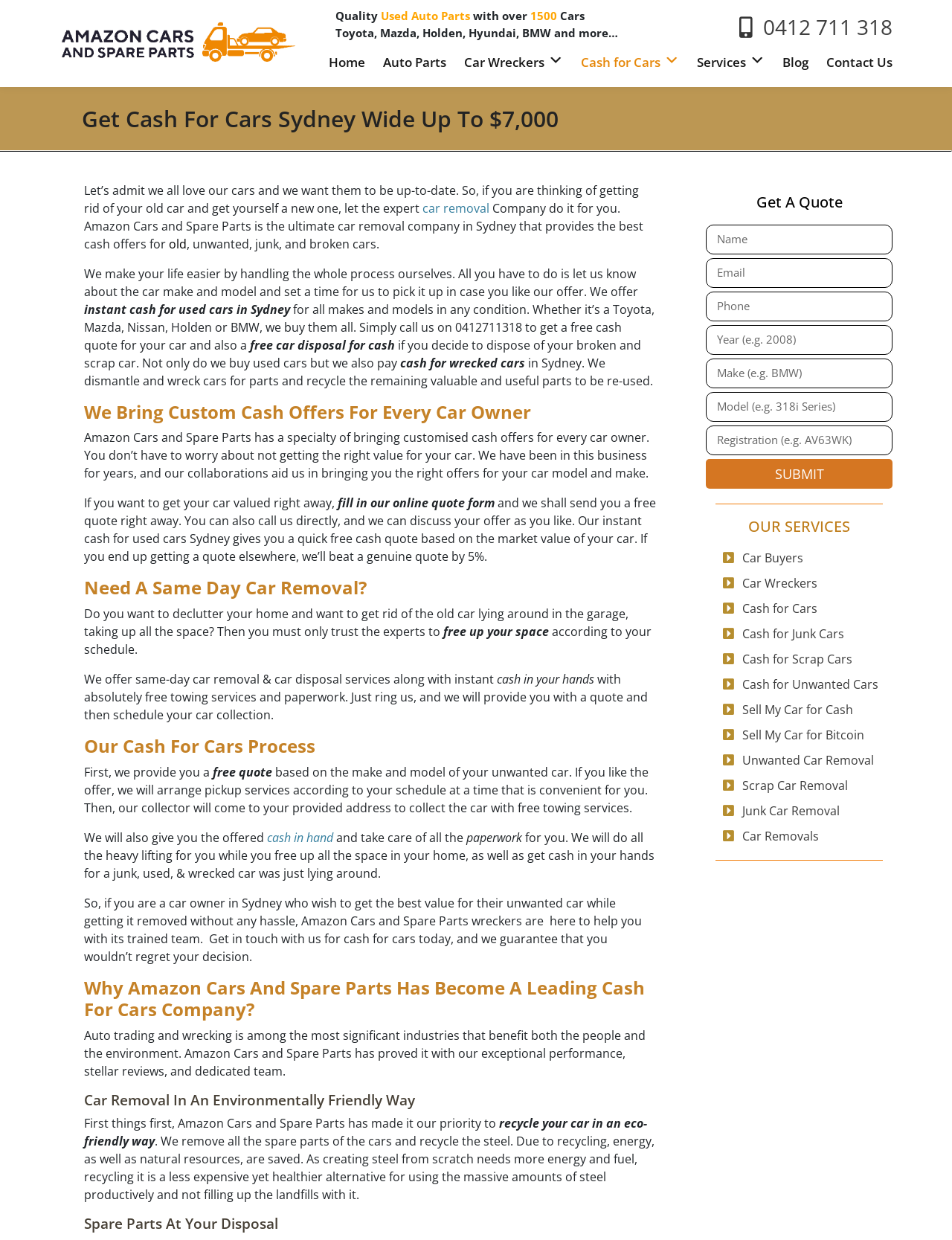Respond to the following question with a brief word or phrase:
How many input fields are there in the 'Get A Quote' form?

7